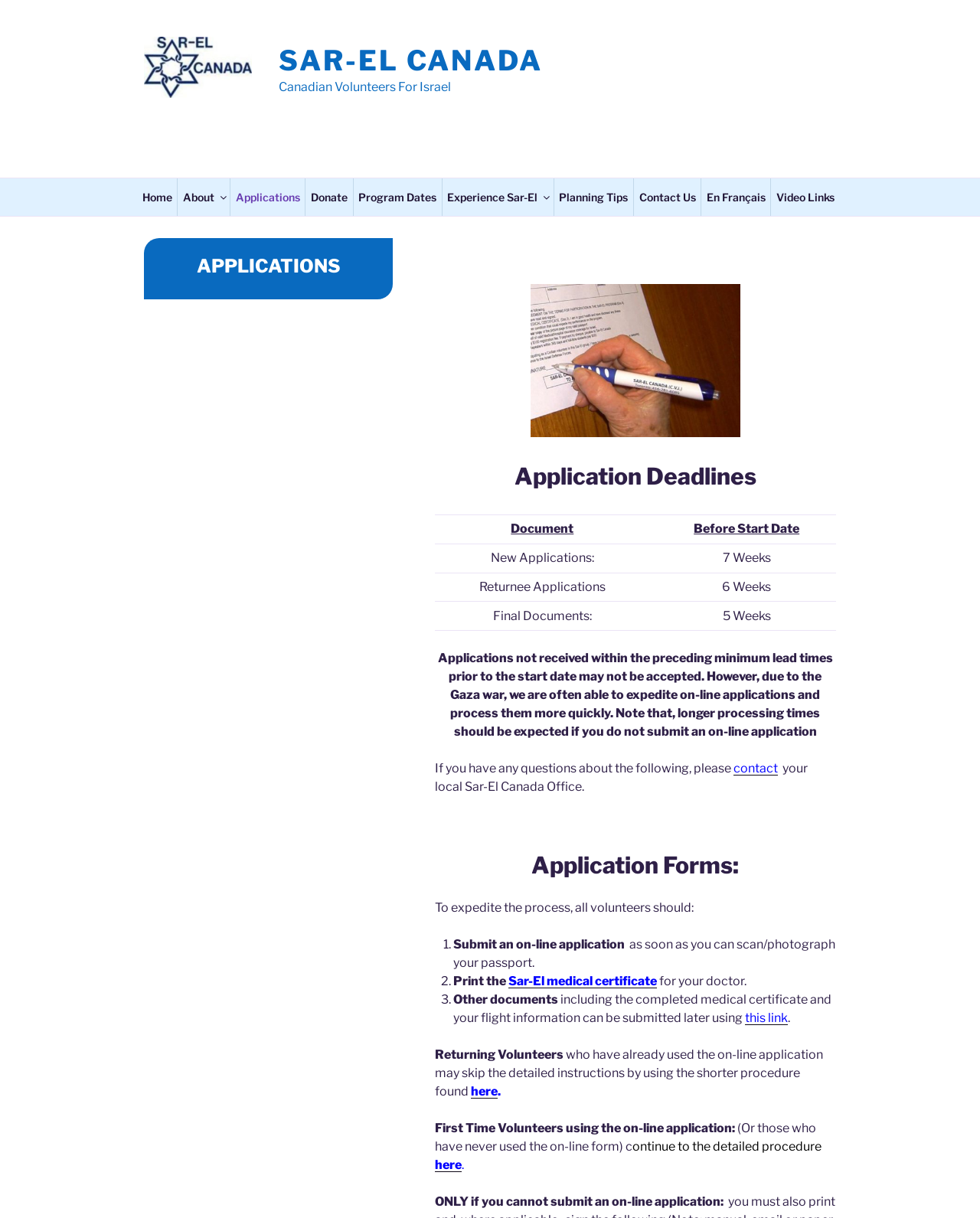Please locate the bounding box coordinates of the element that should be clicked to complete the given instruction: "Click the 'here' link".

[0.48, 0.89, 0.508, 0.902]